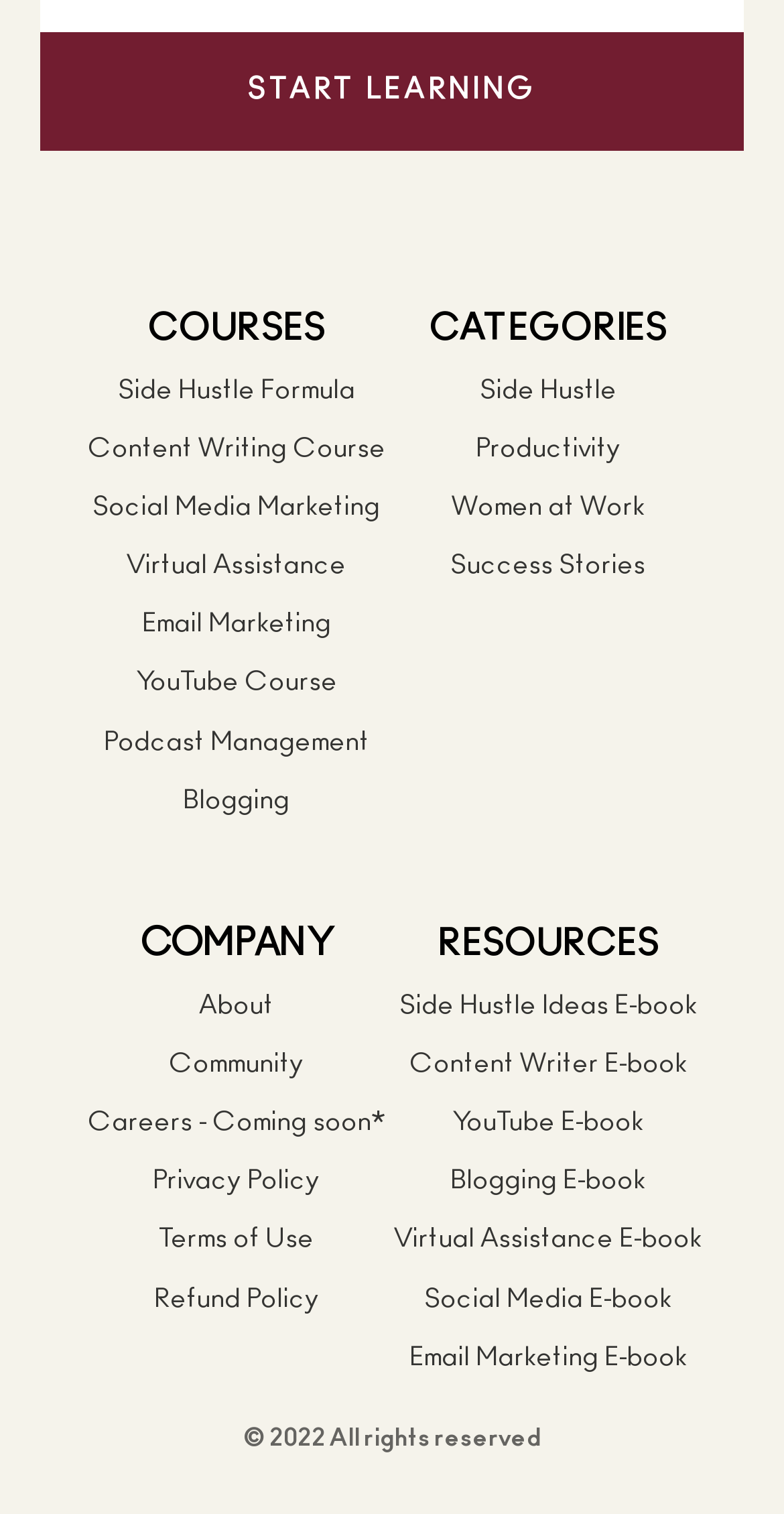What is the company section about?
Based on the screenshot, provide your answer in one word or phrase.

About, Community, etc.